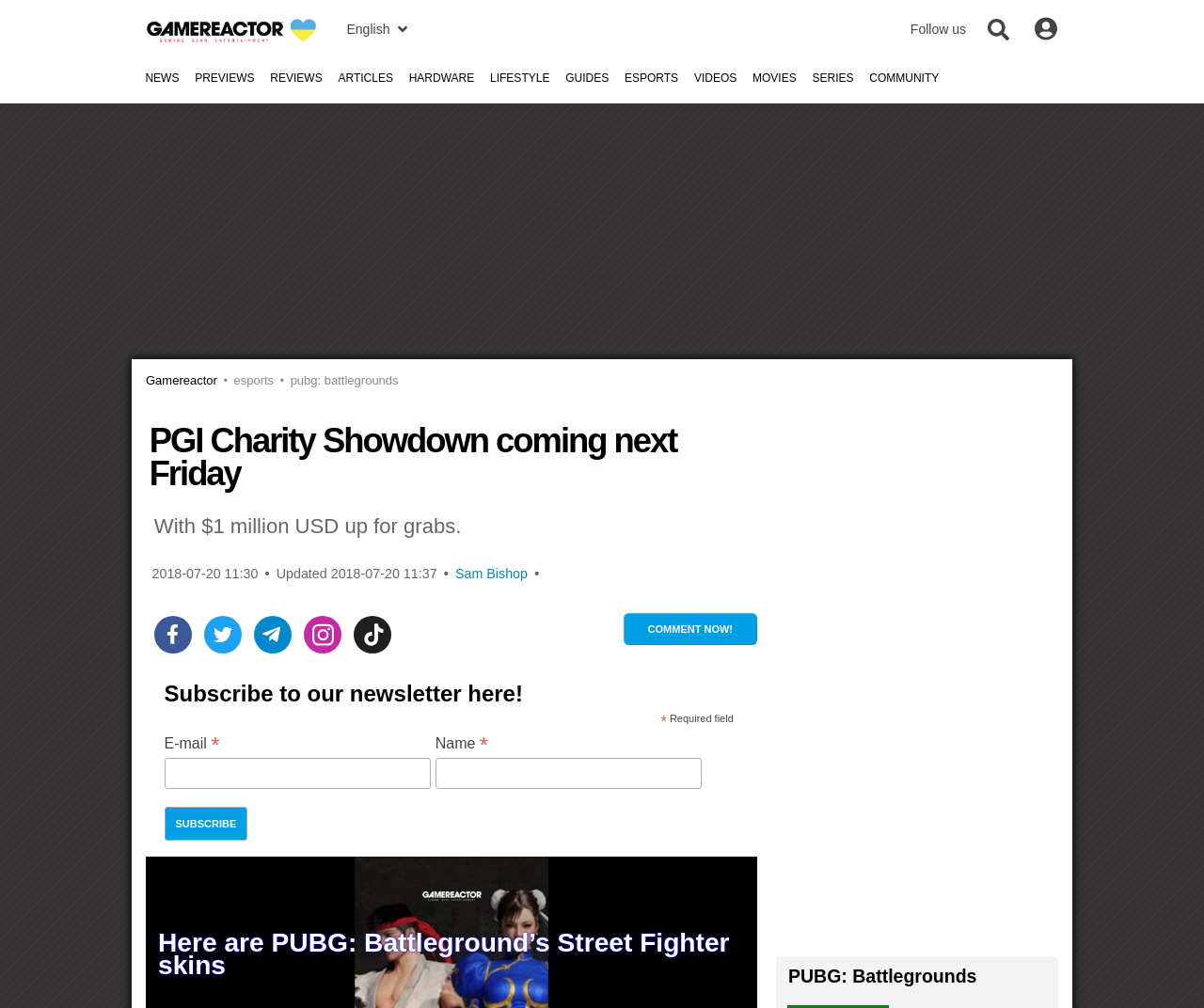What is the date of the article?
Answer the question in as much detail as possible.

I found the date of the article by examining the time element at [0.126, 0.561, 0.214, 0.576] which contains the StaticText '2018-07-20 11:30'. This indicates that the article was published on 2018-07-20.